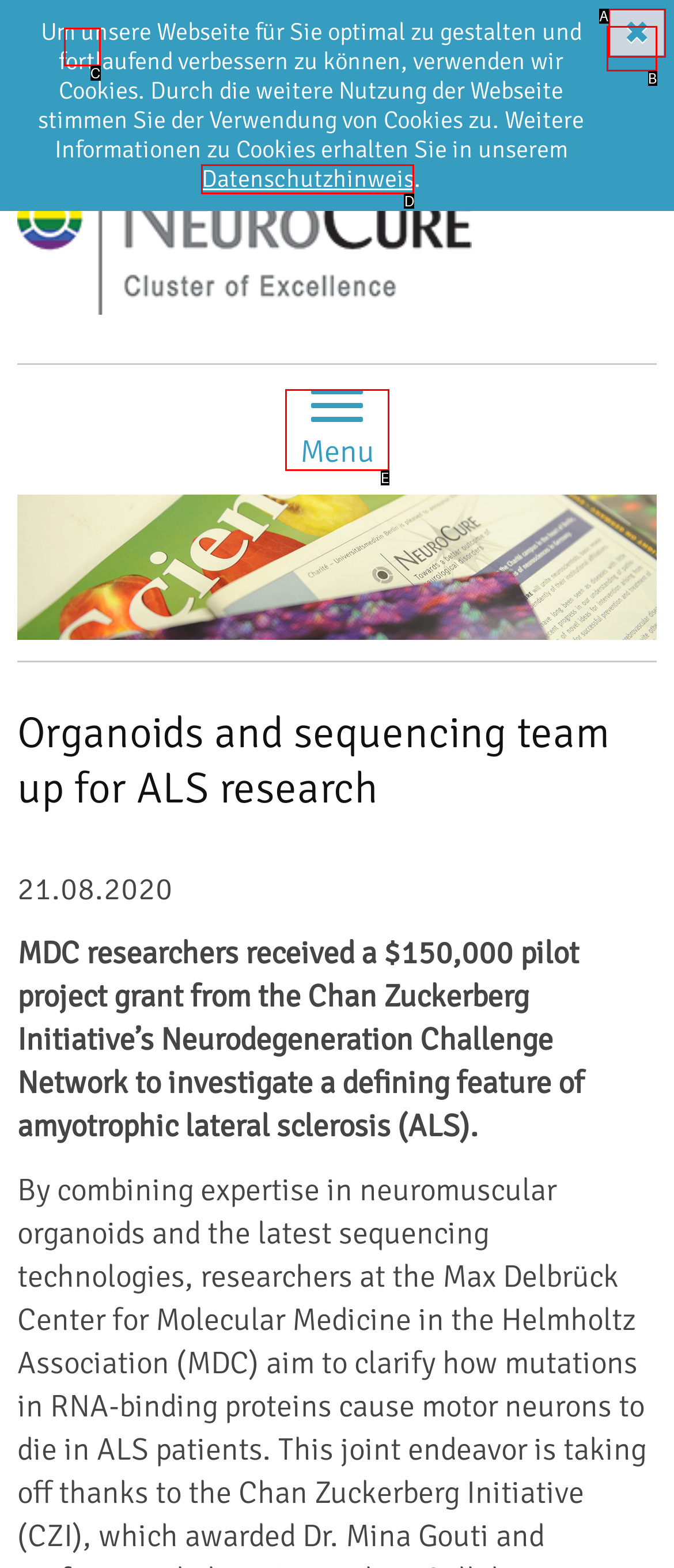Select the HTML element that matches the description: Menu. Provide the letter of the chosen option as your answer.

E